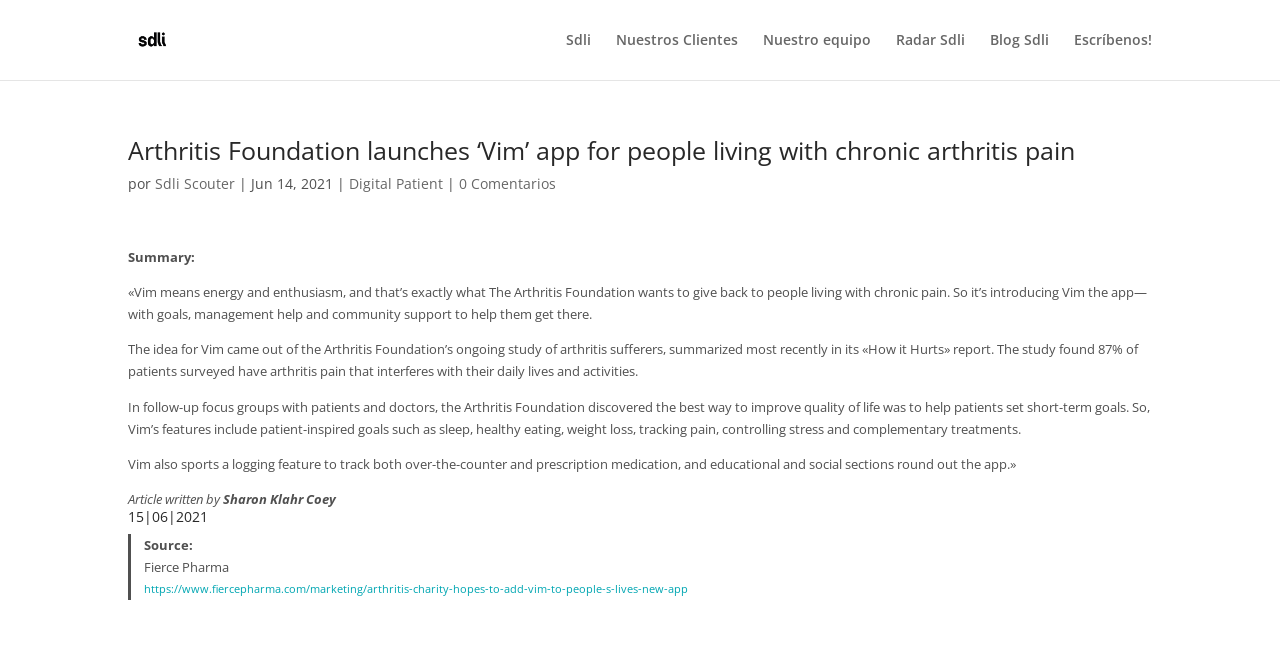Kindly respond to the following question with a single word or a brief phrase: 
What percentage of patients surveyed have arthritis pain that interferes with their daily lives?

87%